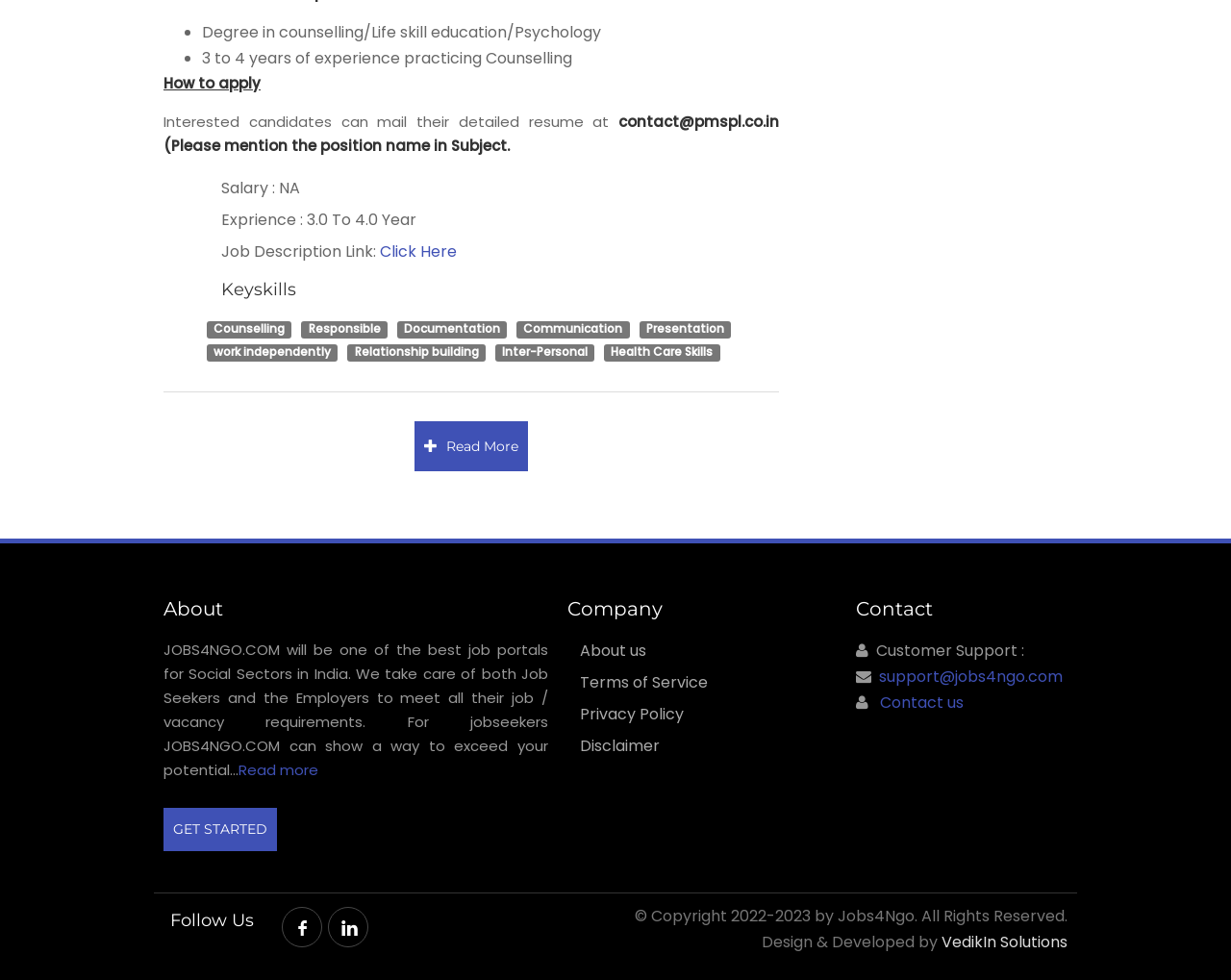From the webpage screenshot, predict the bounding box coordinates (top-left x, top-left y, bottom-right x, bottom-right y) for the UI element described here: support@jobs4ngo.com

[0.714, 0.679, 0.863, 0.702]